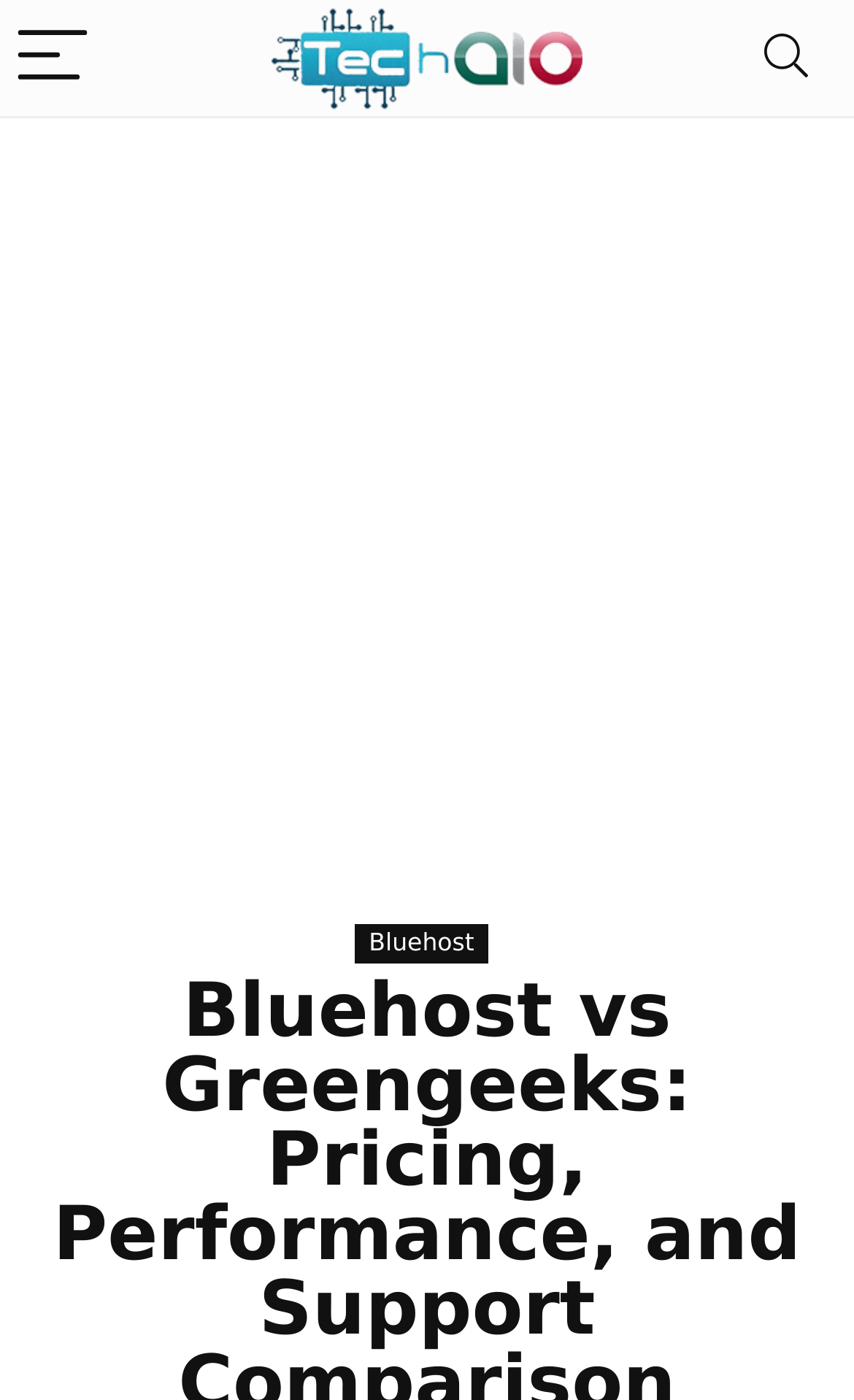Locate the primary headline on the webpage and provide its text.

Bluehost vs Greengeeks: Pricing, Performance, and Support Comparison